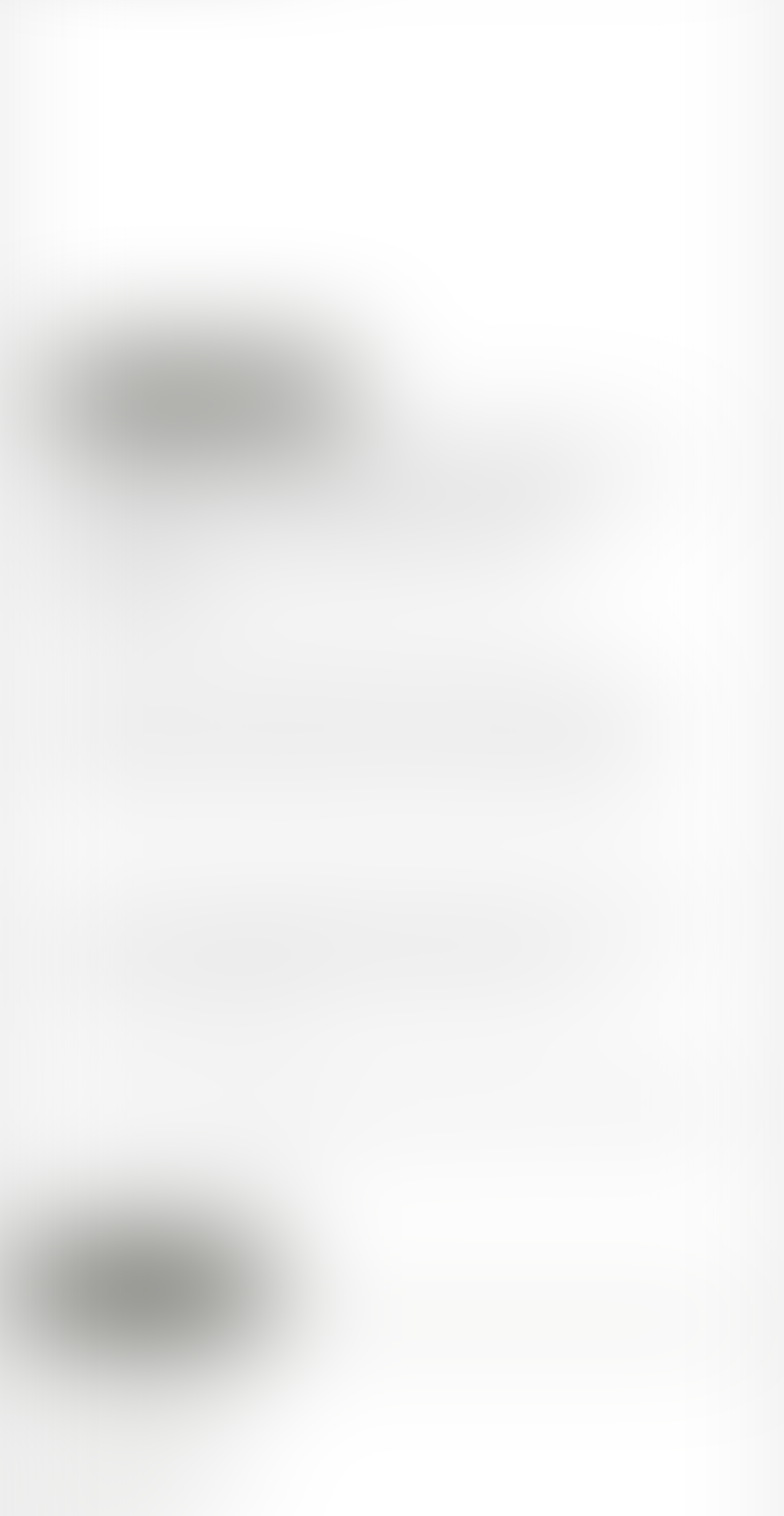Locate the bounding box coordinates of the clickable part needed for the task: "Check date of article".

[0.068, 0.398, 0.307, 0.42]